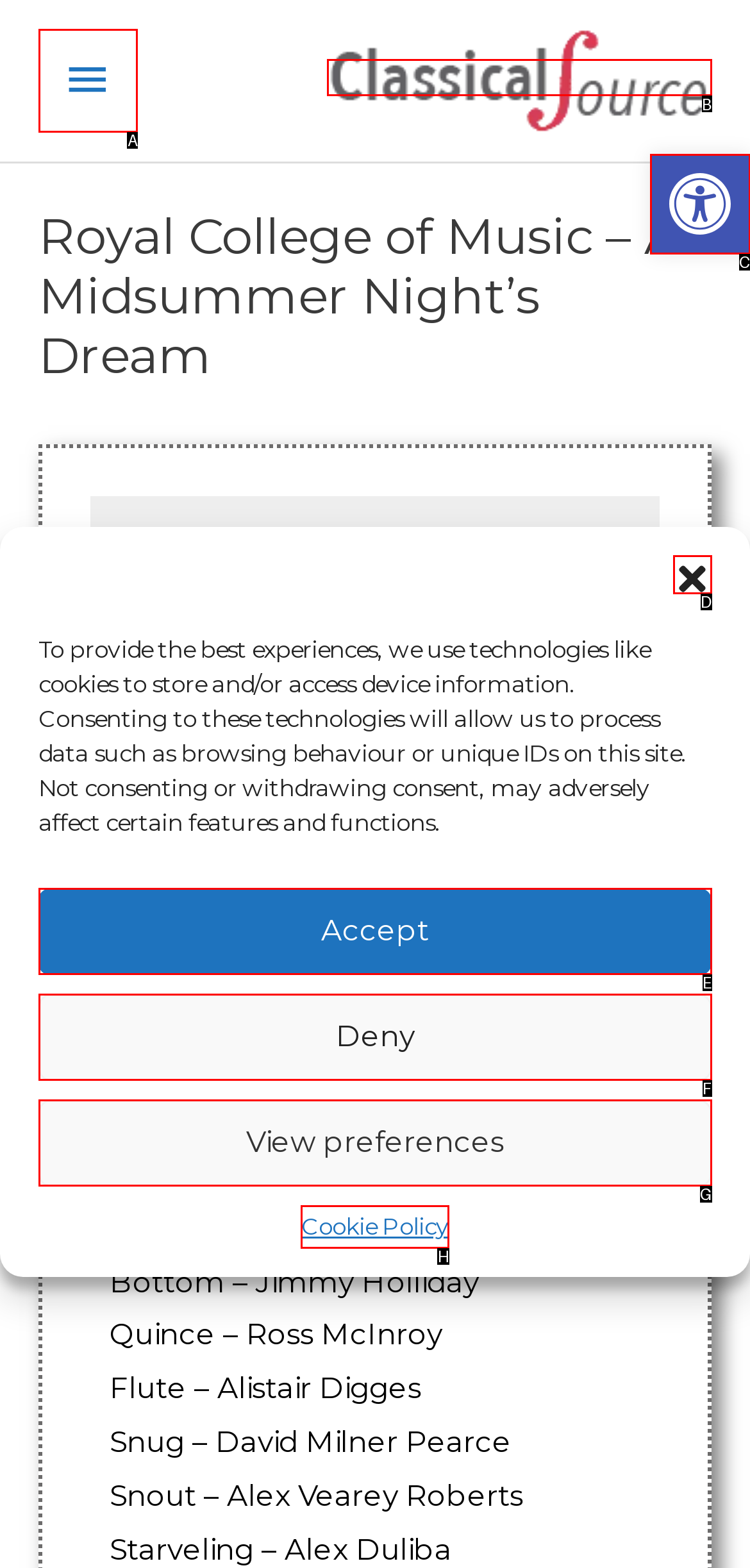Using the description: alt="The Classical Source", find the corresponding HTML element. Provide the letter of the matching option directly.

B